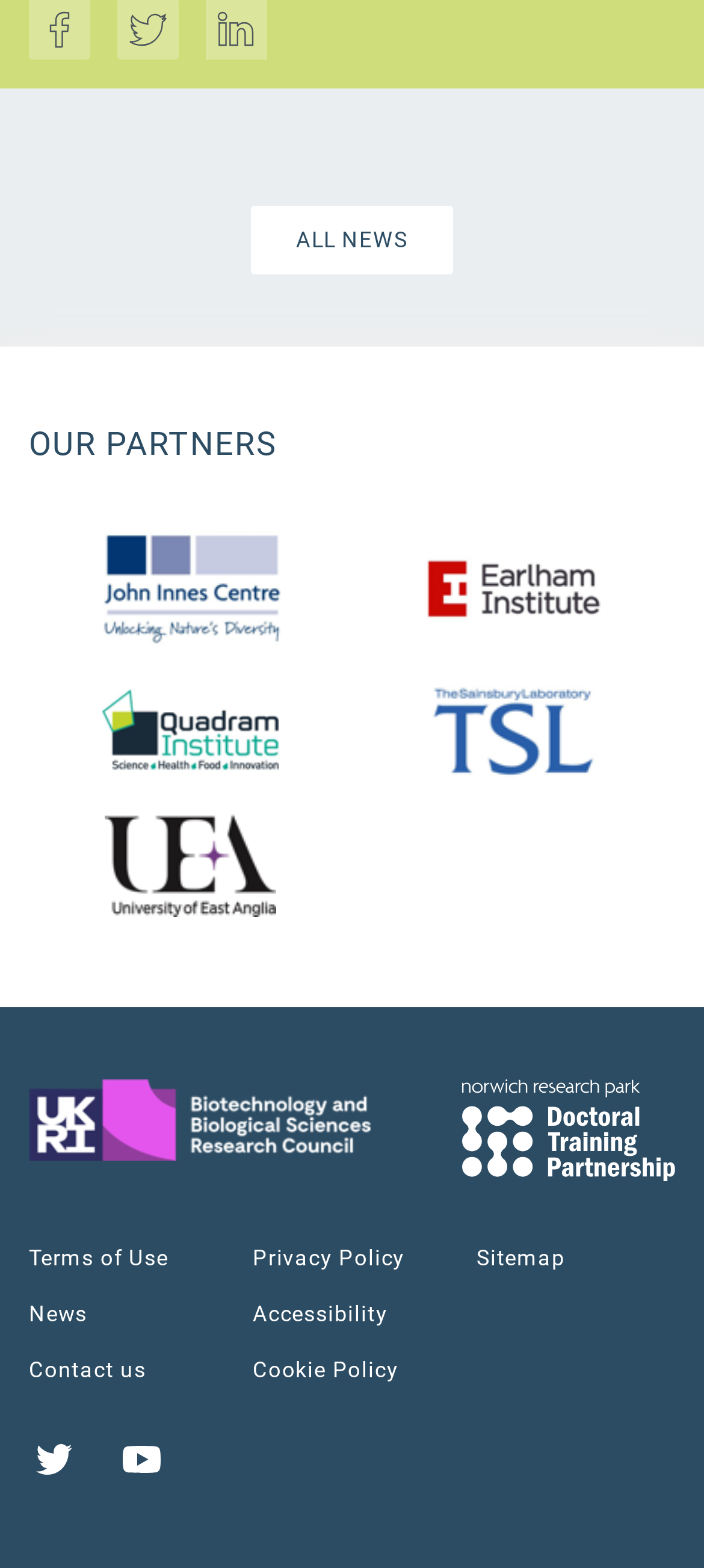Determine the coordinates of the bounding box for the clickable area needed to execute this instruction: "View OUR PARTNERS".

[0.041, 0.267, 0.959, 0.298]